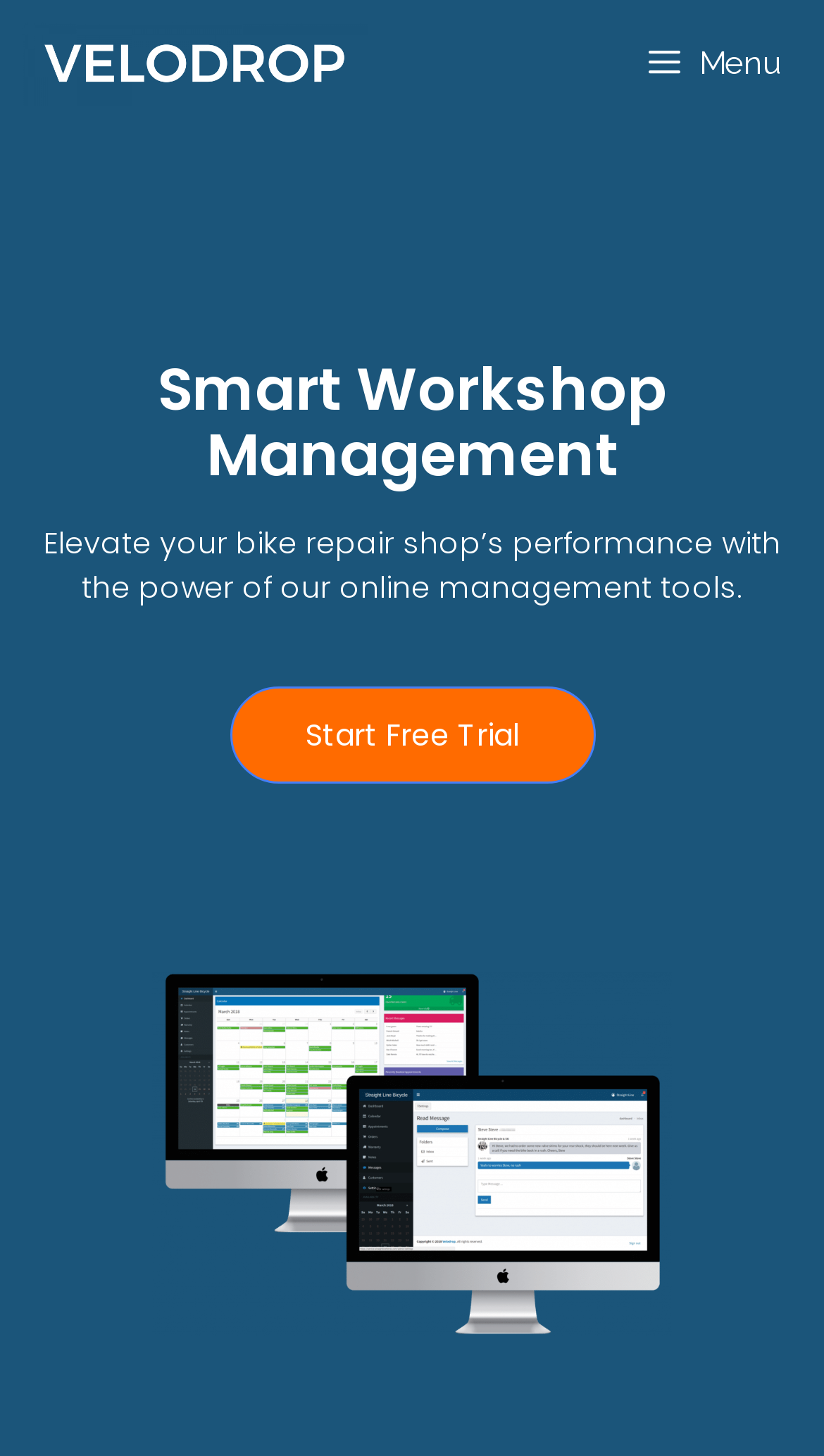Can you find the bounding box coordinates for the UI element given this description: "Start Free Trial"? Provide the coordinates as four float numbers between 0 and 1: [left, top, right, bottom].

[0.278, 0.471, 0.722, 0.538]